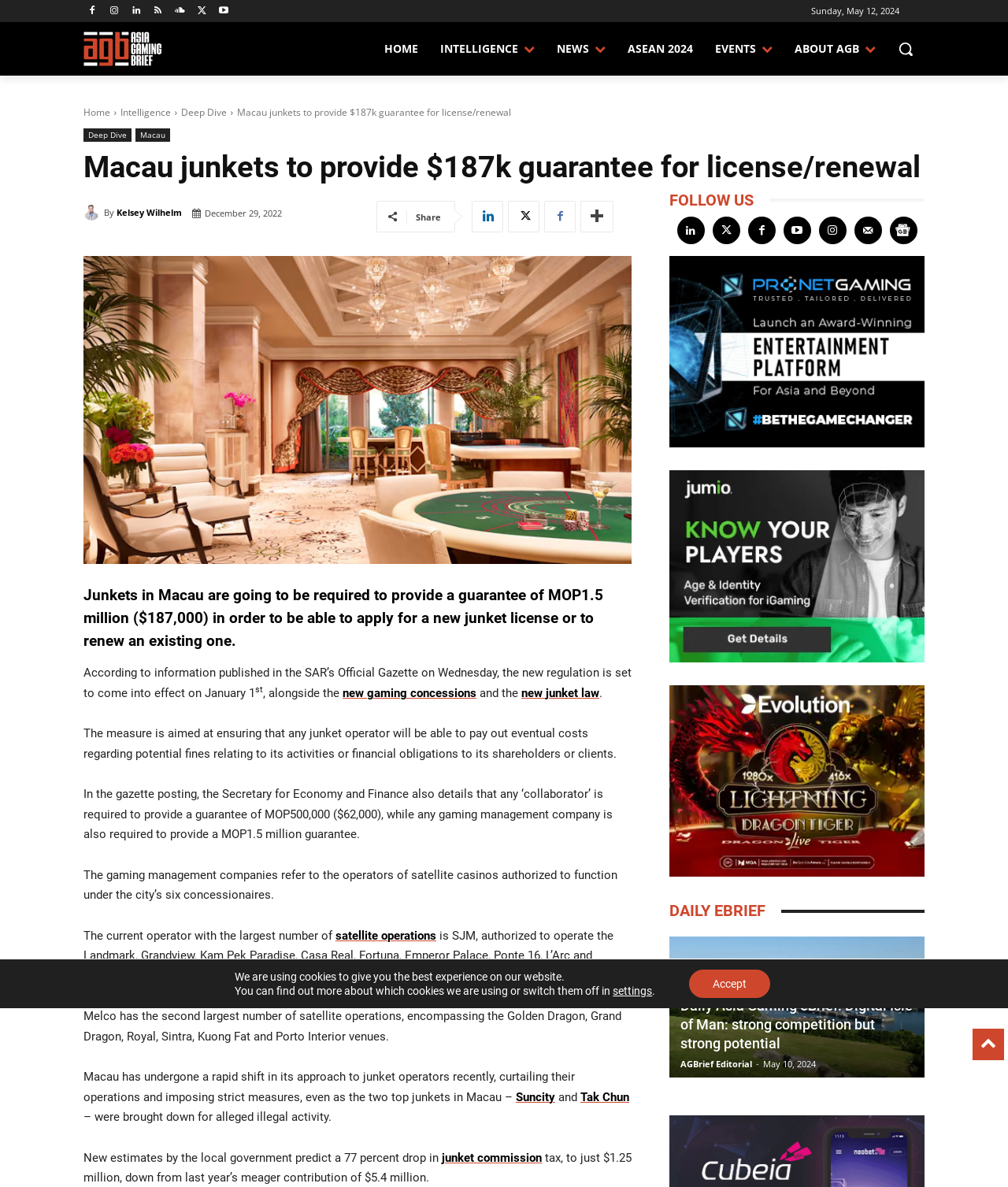Who is the author of the article?
Please give a detailed and elaborate answer to the question.

I found the author of the article by looking at the byline, which says 'By Kelsey Wilhelm'.